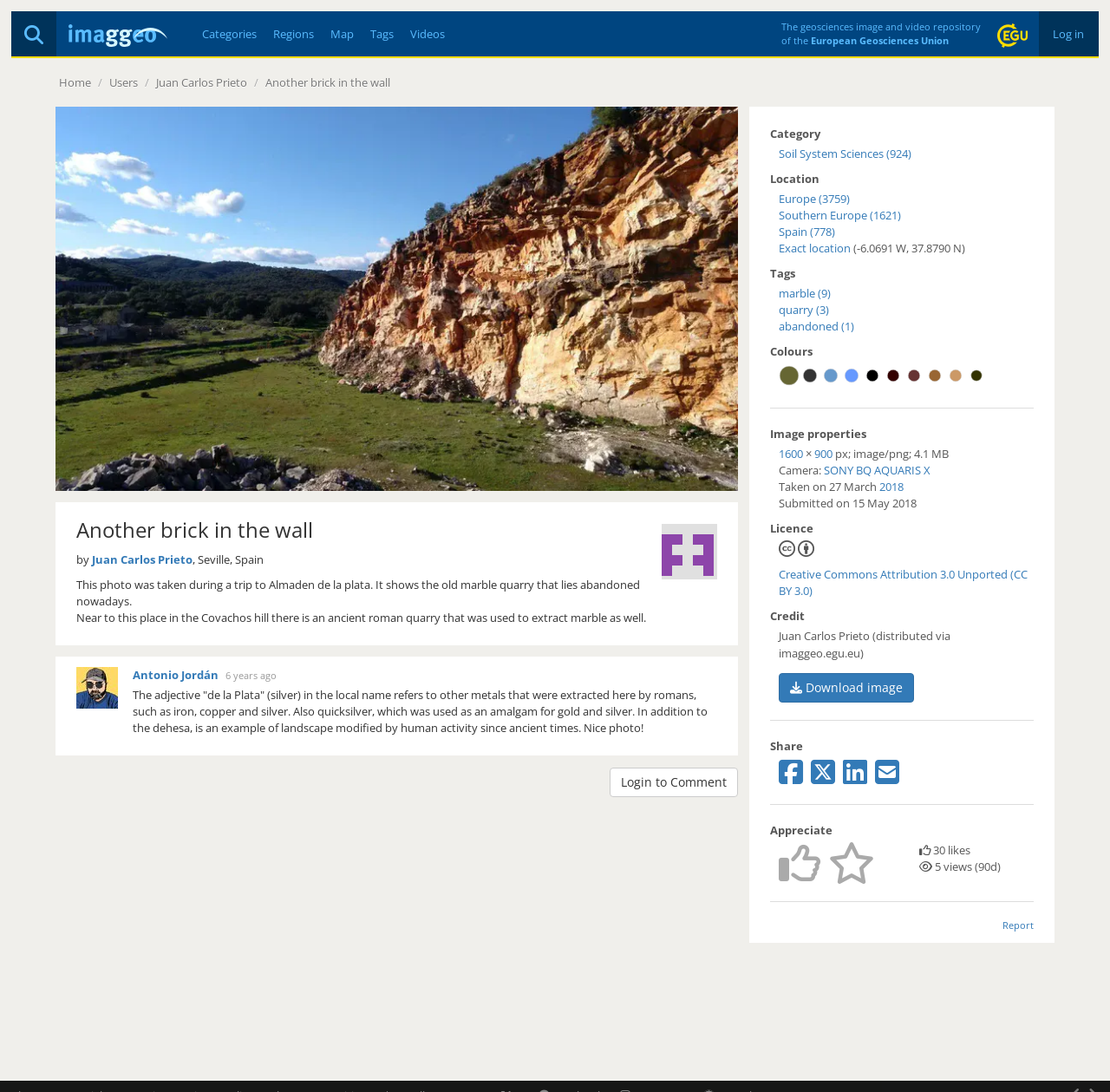Could you specify the bounding box coordinates for the clickable section to complete the following instruction: "Explore the Categories page"?

[0.182, 0.024, 0.231, 0.038]